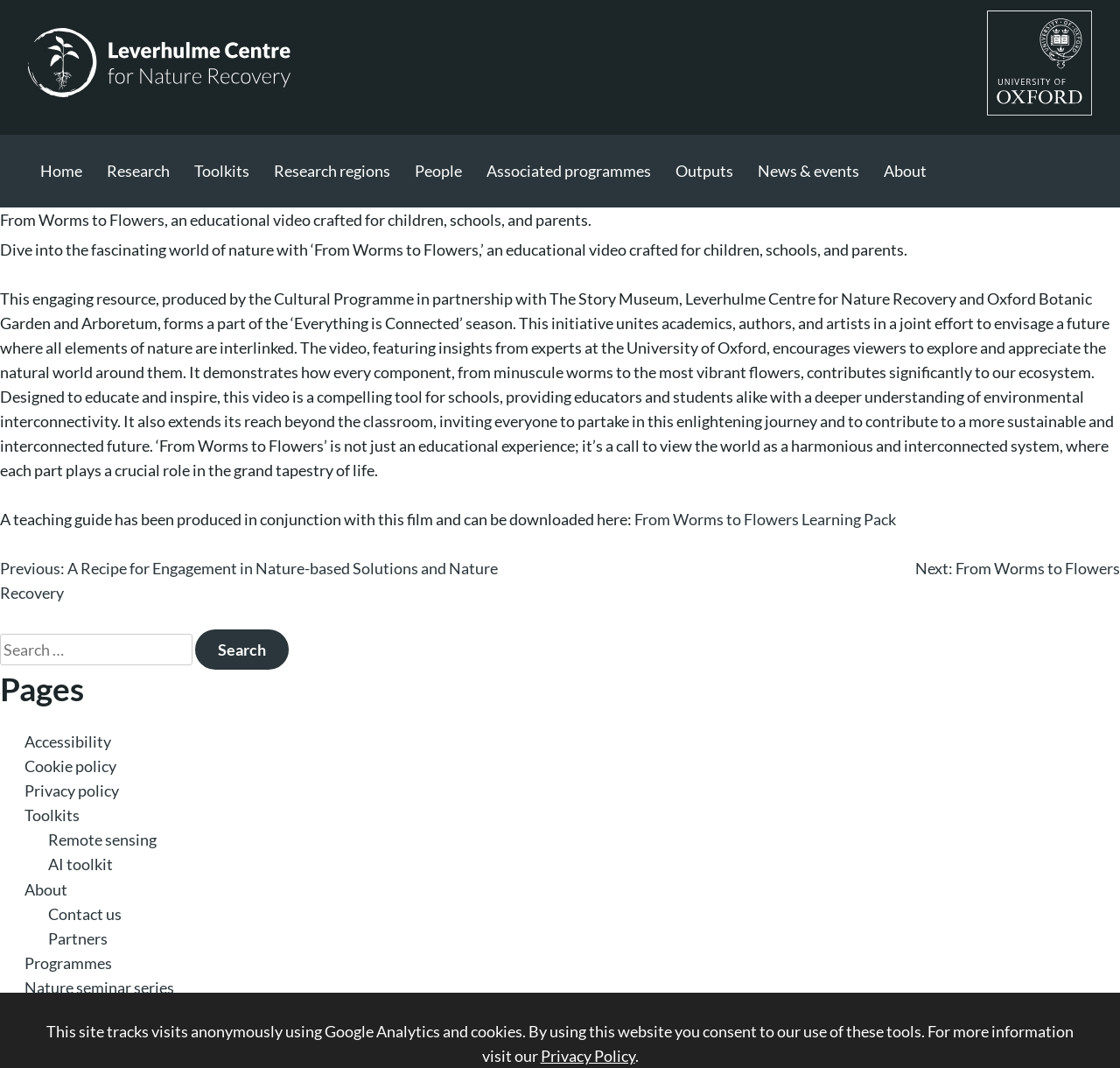Show me the bounding box coordinates of the clickable region to achieve the task as per the instruction: "Go to the 'Toolkits' page".

[0.162, 0.126, 0.234, 0.194]